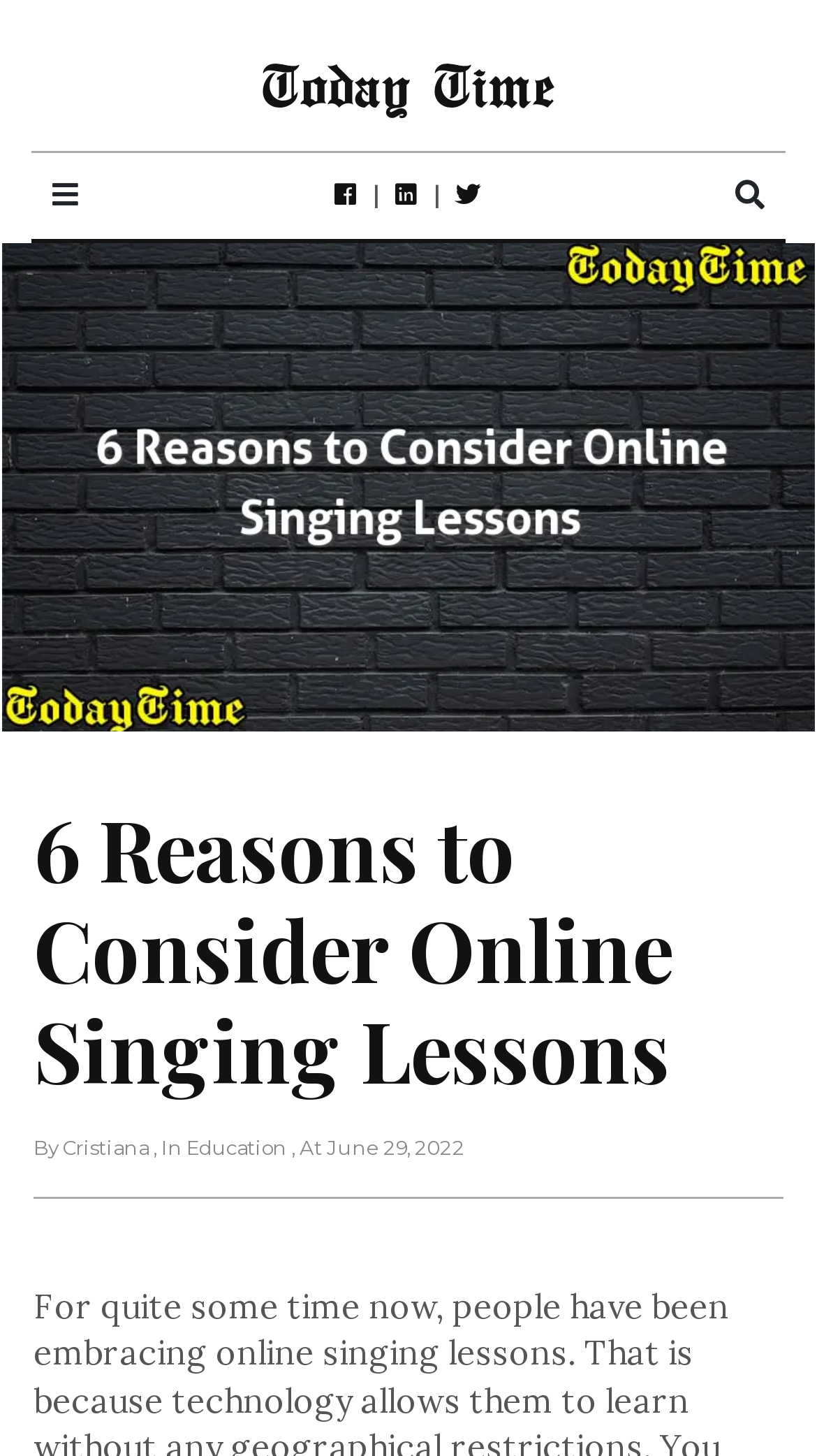How many separators are present in the webpage?
Based on the screenshot, give a detailed explanation to answer the question.

There are three separators present in the webpage, which can be identified by their horizontal orientation and located at different vertical positions, separating different sections of the webpage.